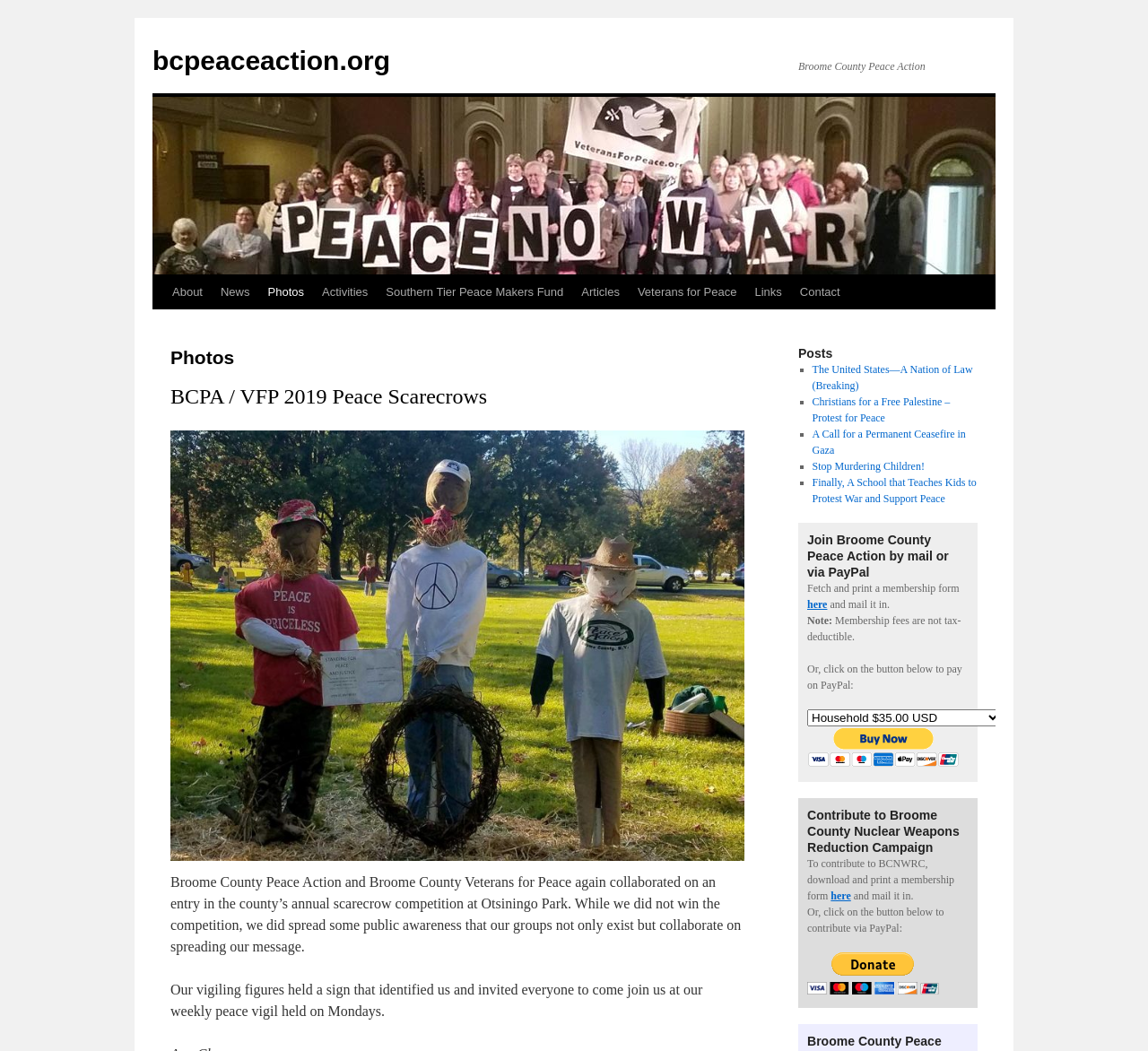What is the alternative way to join or contribute to the organization? Based on the image, give a response in one word or a short phrase.

By mail